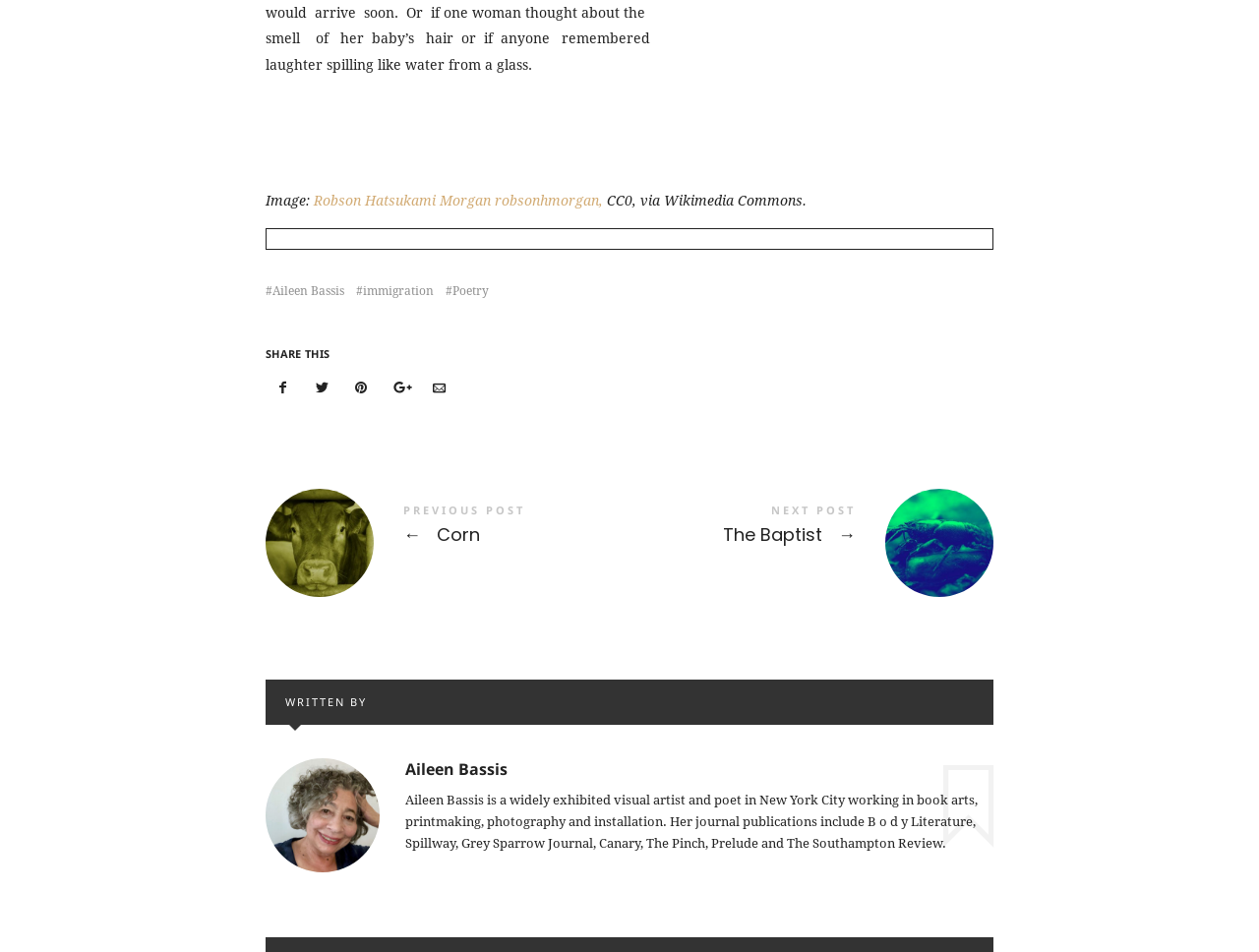Locate the bounding box coordinates of the element that needs to be clicked to carry out the instruction: "Visit the author's page". The coordinates should be given as four float numbers ranging from 0 to 1, i.e., [left, top, right, bottom].

[0.211, 0.797, 0.302, 0.916]